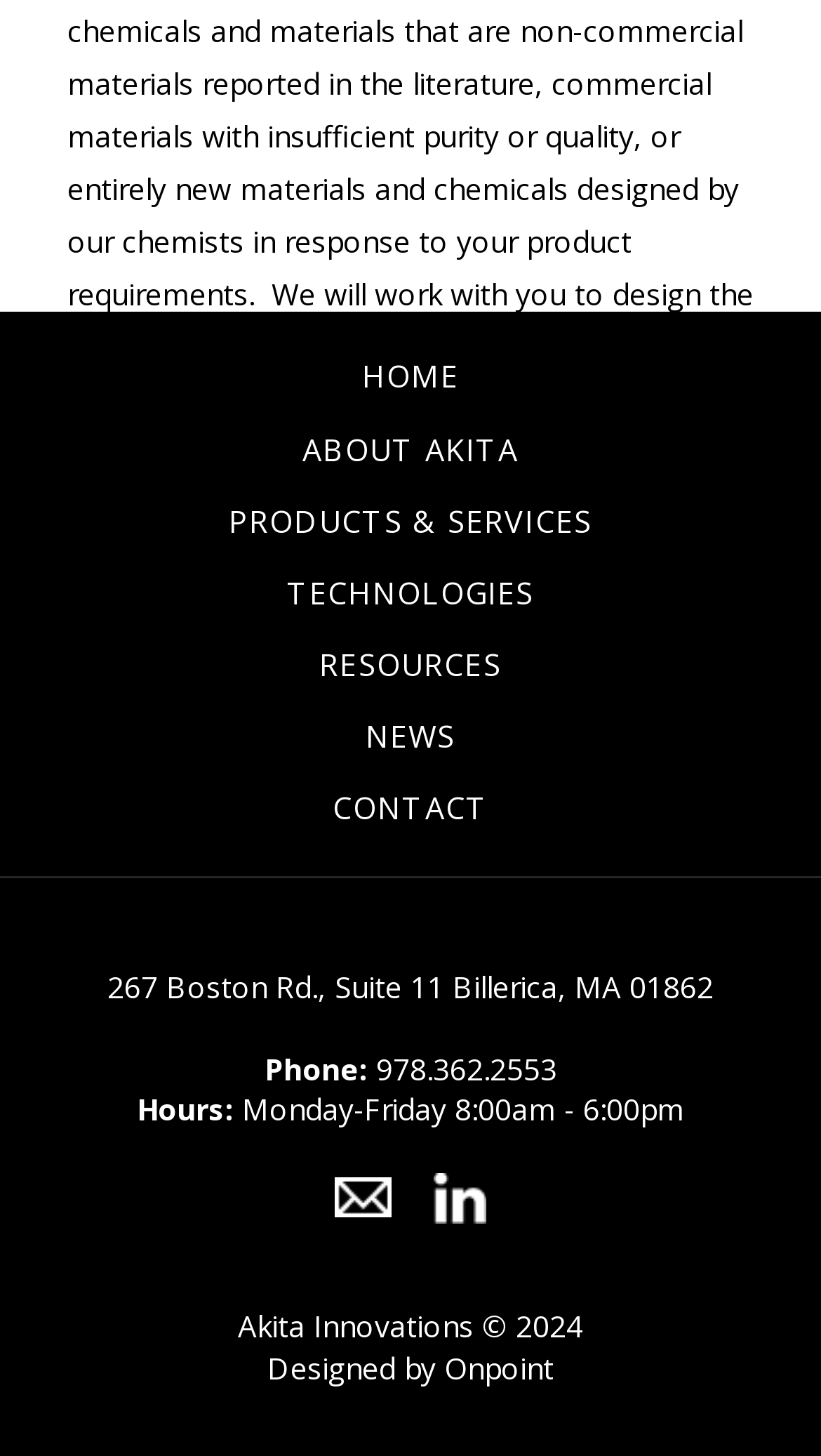Locate the bounding box of the UI element defined by this description: "978.362.2553". The coordinates should be given as four float numbers between 0 and 1, formatted as [left, top, right, bottom].

[0.458, 0.72, 0.678, 0.747]